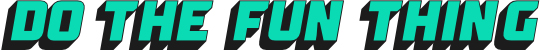Use a single word or phrase to respond to the question:
What is the focus of the dealership?

Customer service and engagement